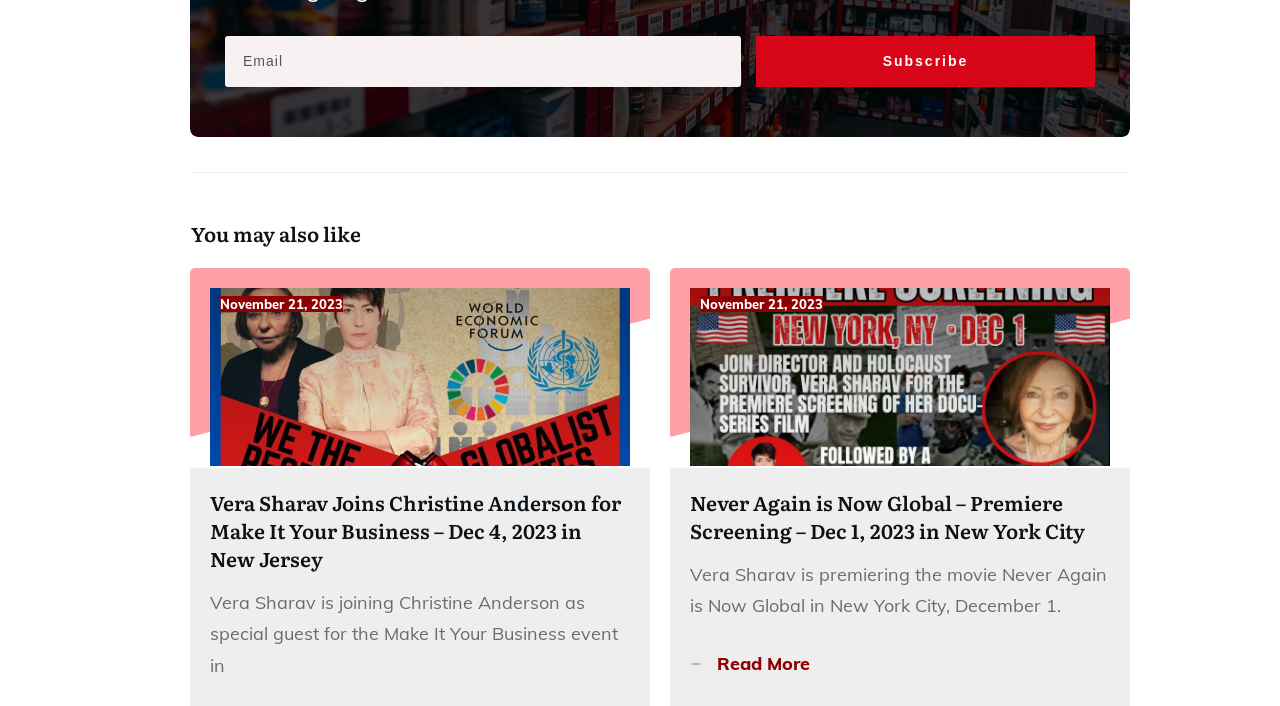Please answer the following question as detailed as possible based on the image: 
How many events are listed?

I counted the number of event headings, which are 'Vera Sharav Joins Christine Anderson for Make It Your Business – Dec 4, 2023 in New Jersey' and 'Never Again is Now Global – Premiere Screening – Dec 1, 2023 in New York City'. There are two events listed.